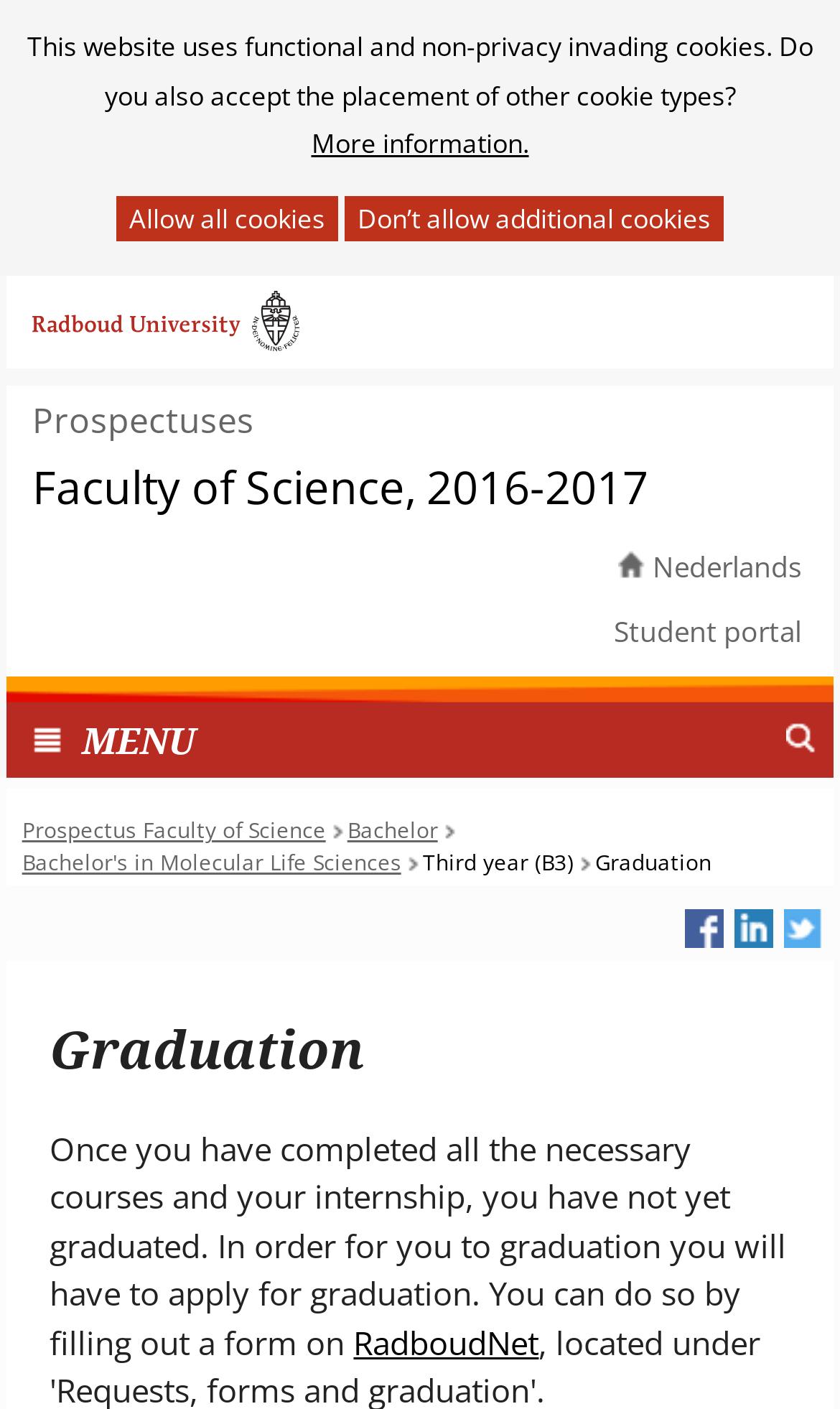What is the name of the program?
Based on the image, answer the question with as much detail as possible.

I found the answer by looking at the link with the text 'Bachelor's in Molecular Life Sciences', which suggests that it is the name of the program.